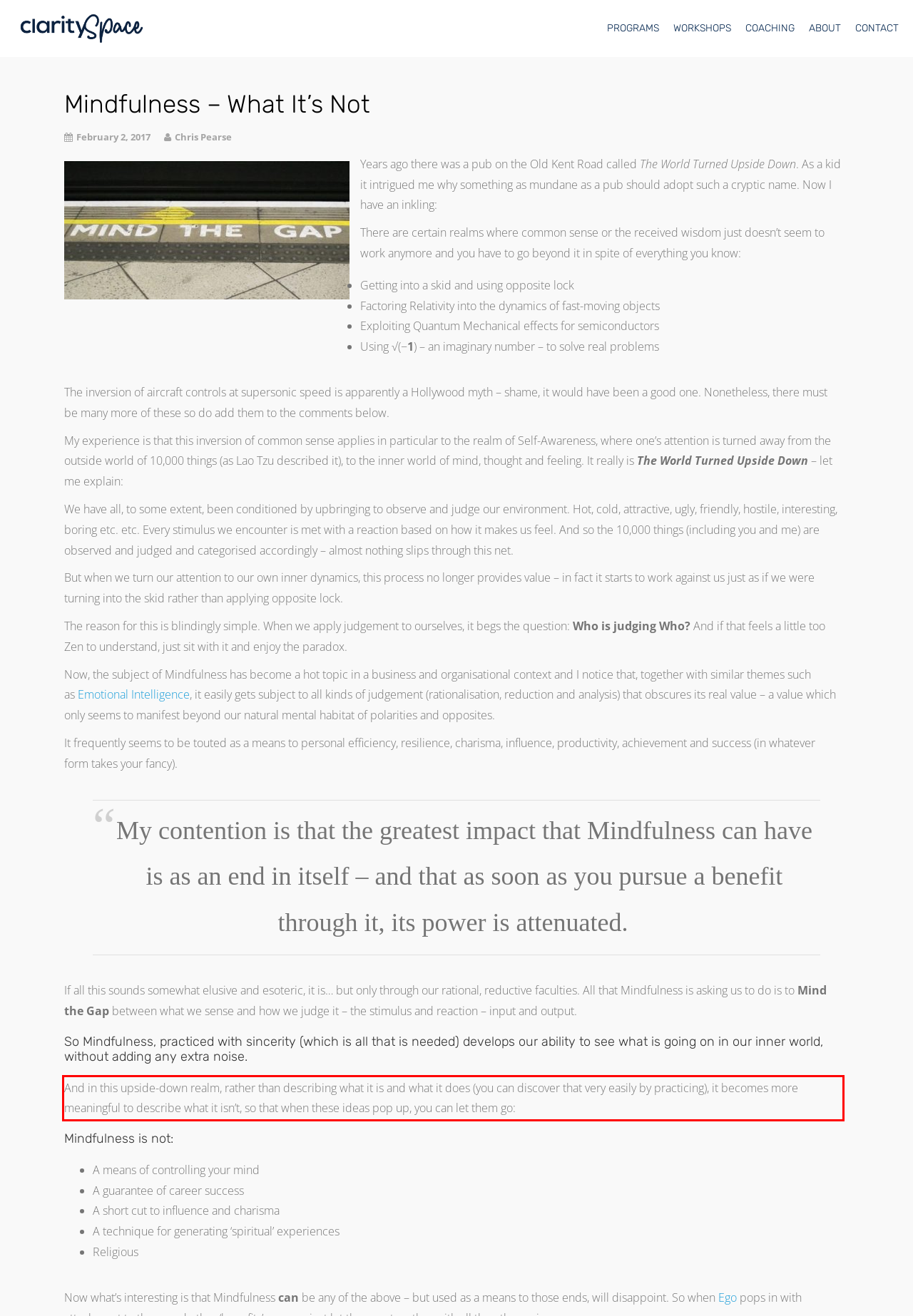Look at the screenshot of the webpage, locate the red rectangle bounding box, and generate the text content that it contains.

And in this upside-down realm, rather than describing what it is and what it does (you can discover that very easily by practicing), it becomes more meaningful to describe what it isn’t, so that when these ideas pop up, you can let them go: